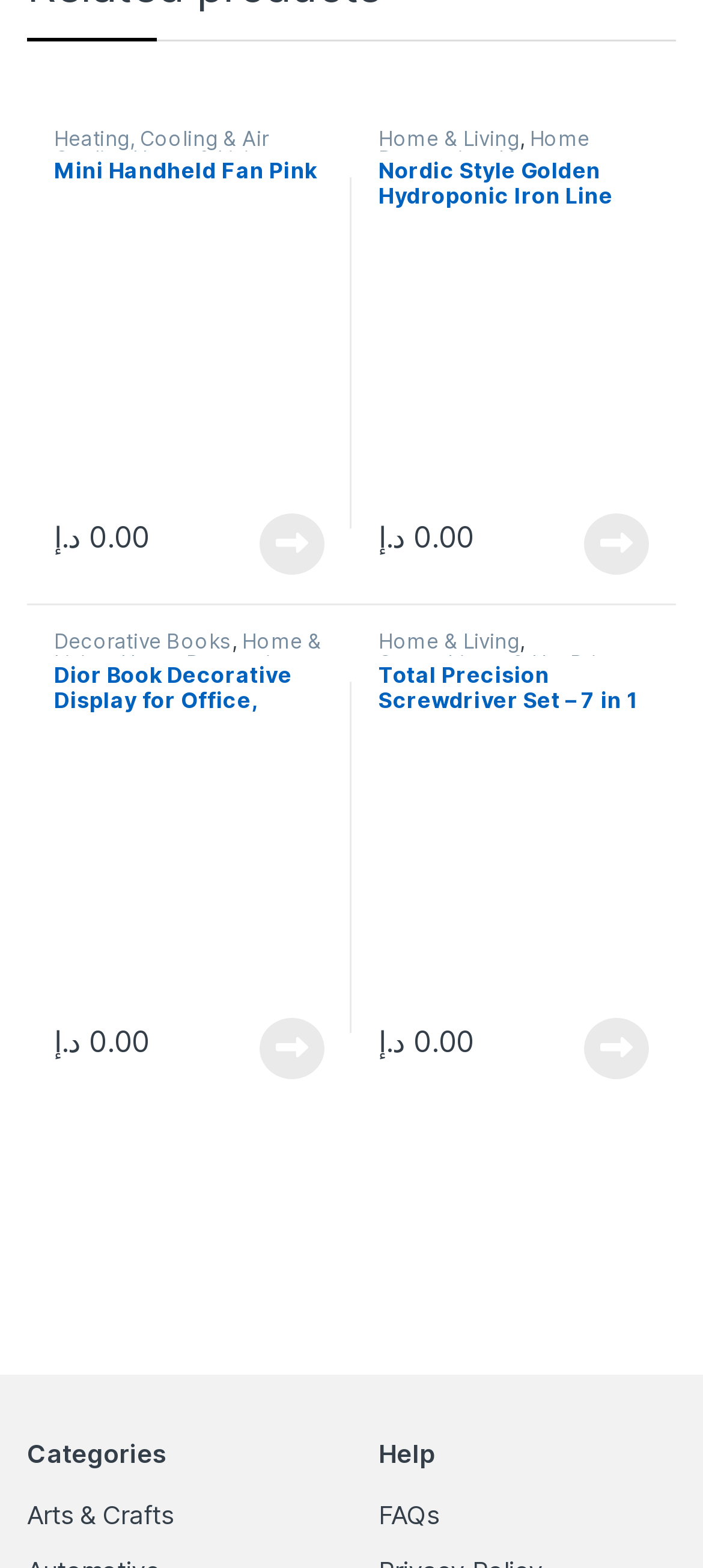Determine the bounding box coordinates of the clickable element necessary to fulfill the instruction: "View the Nordic Style Golden Hydroponic Iron Line Flower Vase product". Provide the coordinates as four float numbers within the 0 to 1 range, i.e., [left, top, right, bottom].

[0.538, 0.102, 0.923, 0.315]